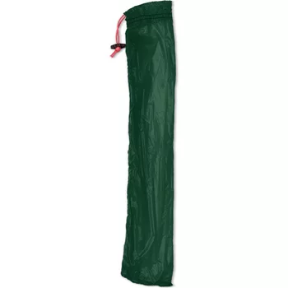Using details from the image, please answer the following question comprehensively:
How much does the Hilleberg Pole Bag cost?

According to the caption, the Hilleberg Pole Bag is priced at 9,90€, making it an affordable and practical accessory for outdoor enthusiasts.